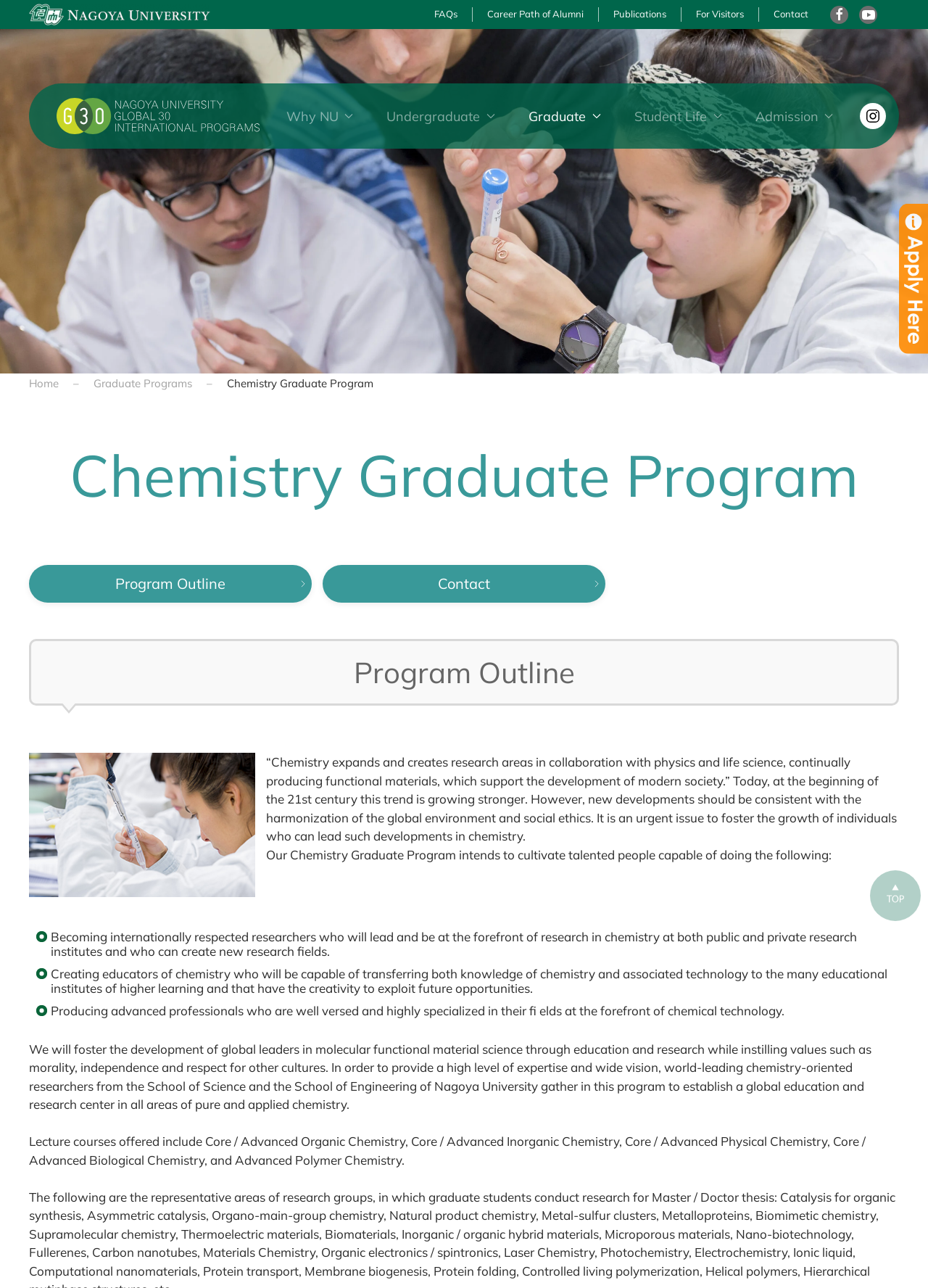Provide the bounding box coordinates of the section that needs to be clicked to accomplish the following instruction: "Contact us."

None